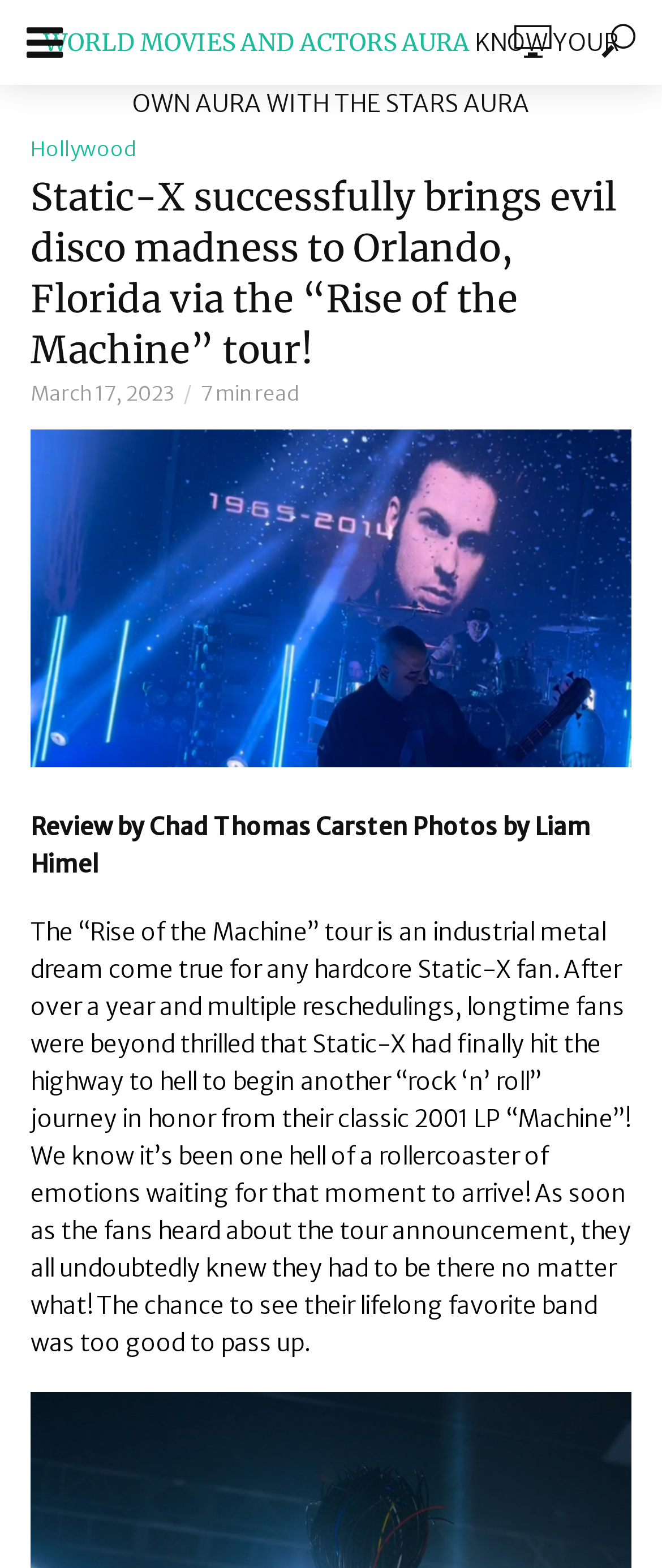Find the bounding box coordinates of the clickable element required to execute the following instruction: "Click on BLOG". Provide the coordinates as four float numbers between 0 and 1, i.e., [left, top, right, bottom].

[0.0, 0.128, 0.8, 0.169]